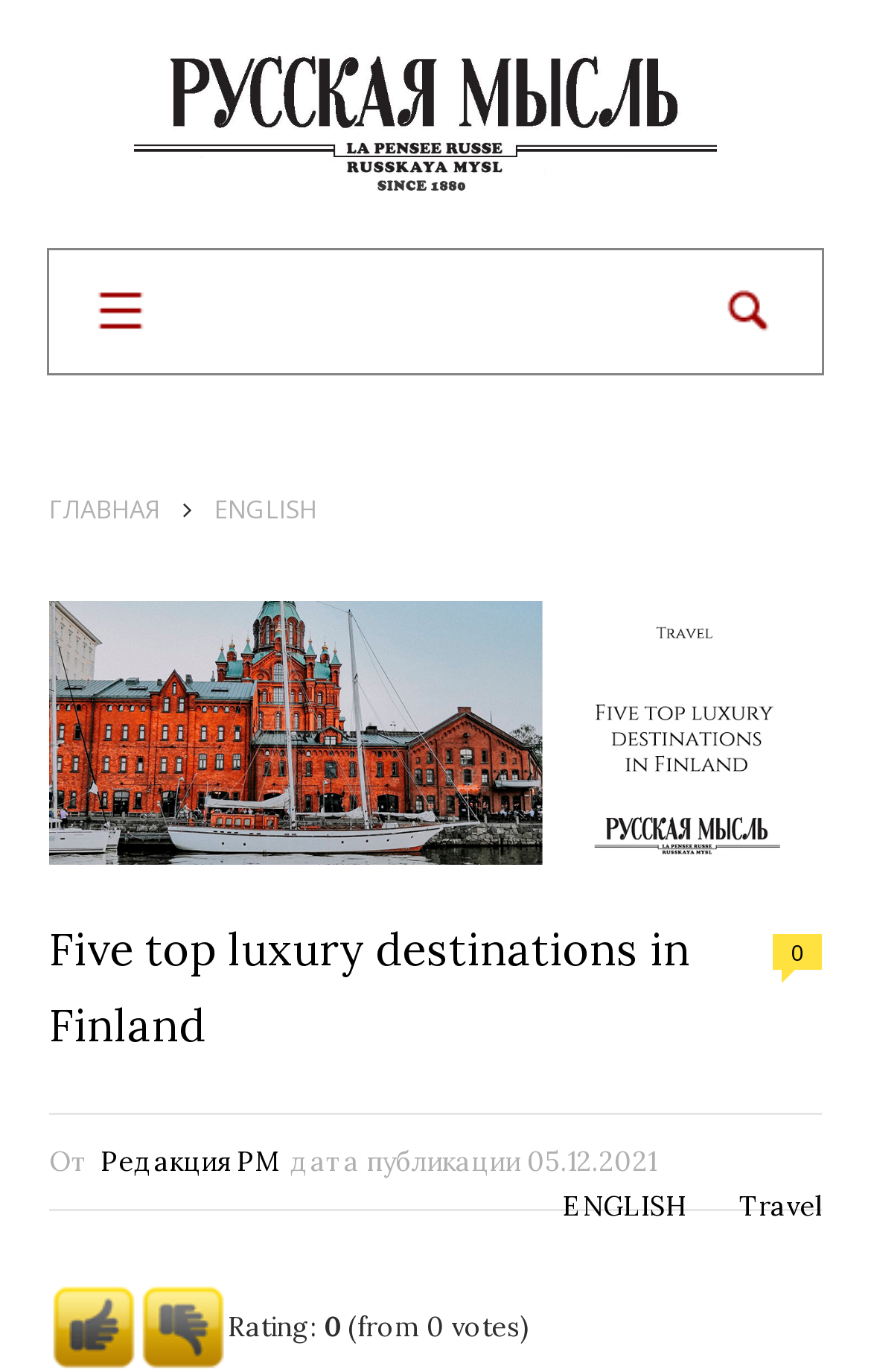Locate the bounding box coordinates of the element I should click to achieve the following instruction: "Read the article in English".

[0.646, 0.867, 0.787, 0.891]